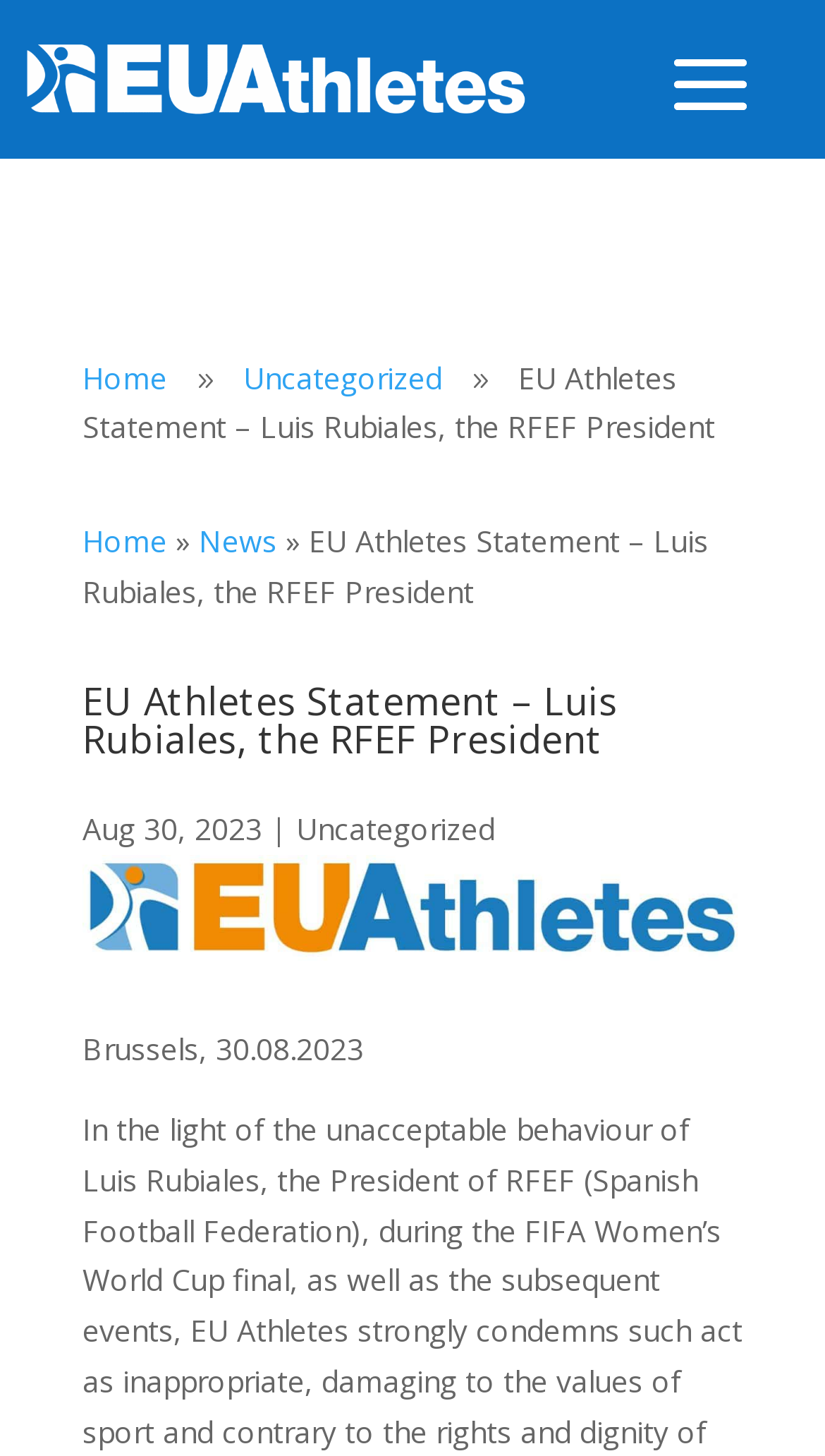Using the webpage screenshot, find the UI element described by Home. Provide the bounding box coordinates in the format (top-left x, top-left y, bottom-right x, bottom-right y), ensuring all values are floating point numbers between 0 and 1.

[0.1, 0.245, 0.203, 0.273]